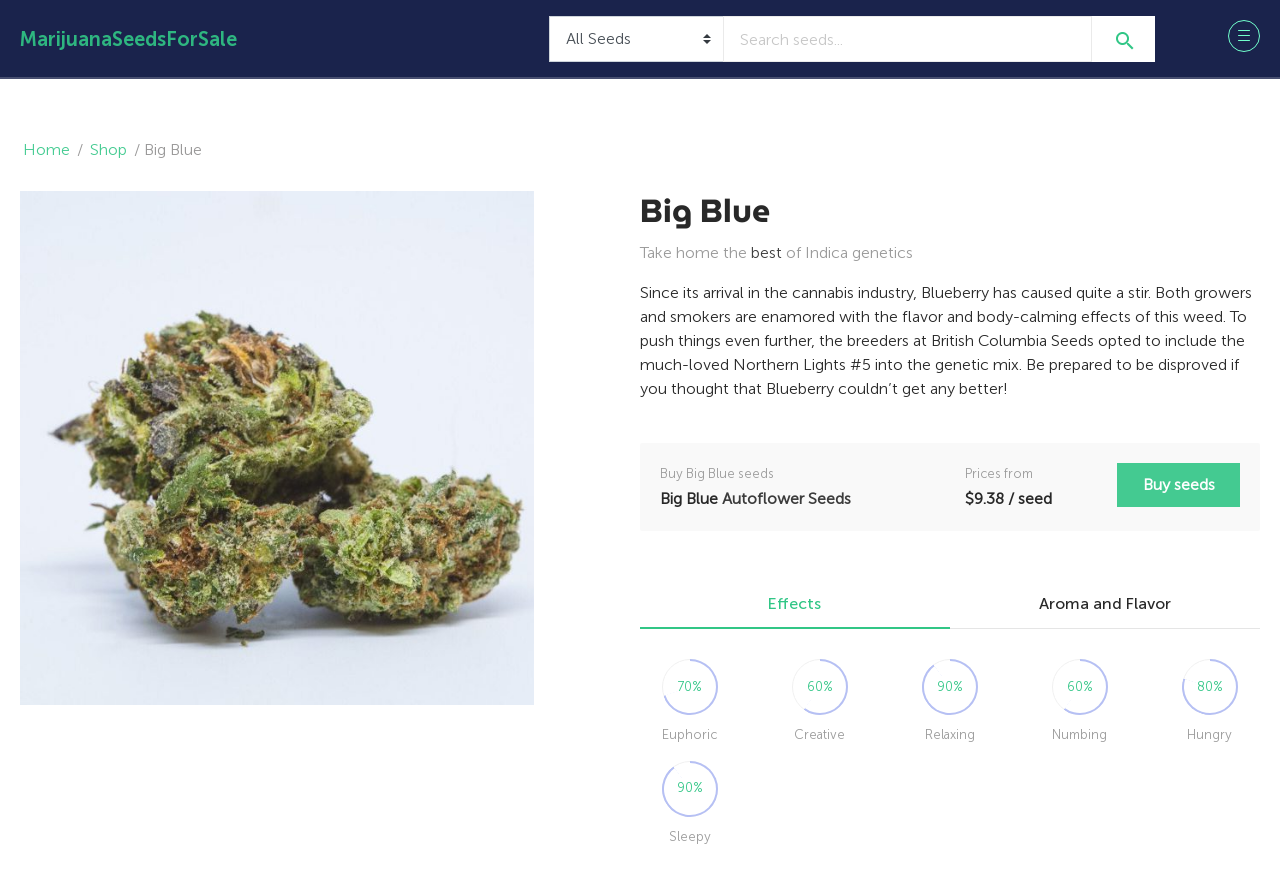Identify the bounding box of the HTML element described as: "Aroma and Flavor".

[0.742, 0.657, 0.984, 0.712]